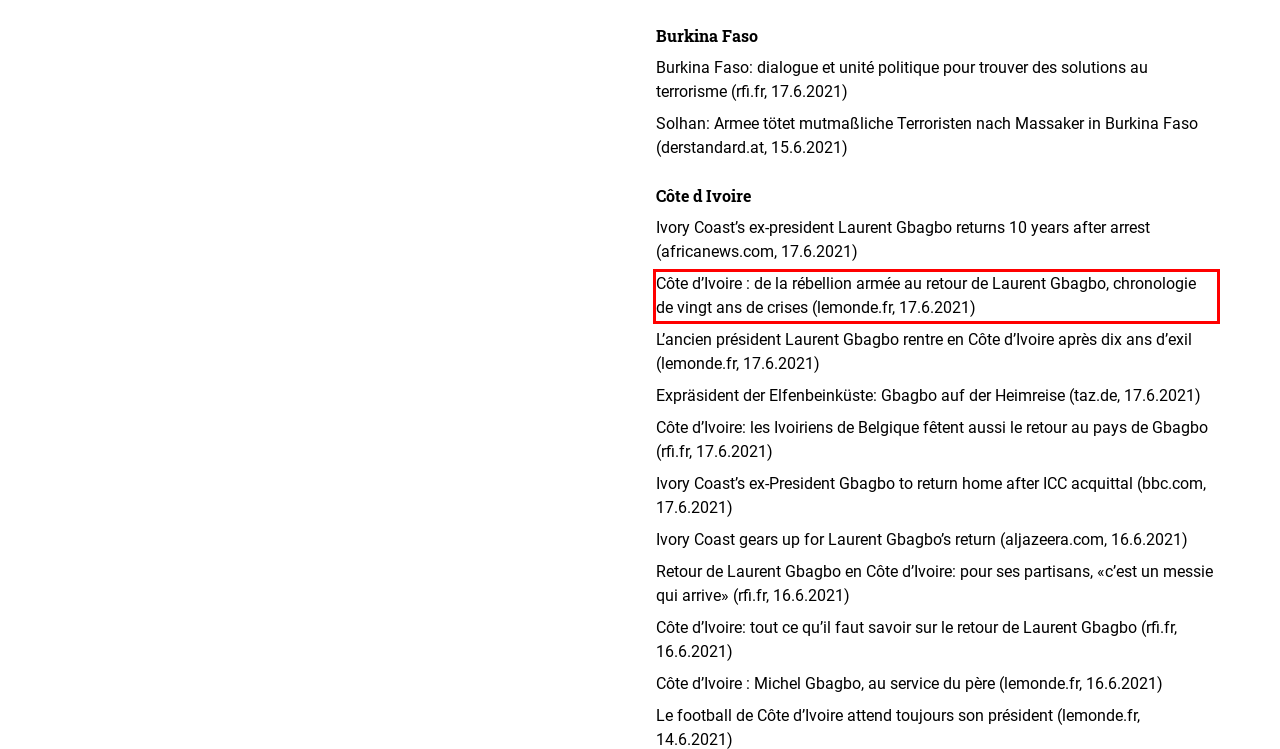Please examine the webpage screenshot containing a red bounding box and use OCR to recognize and output the text inside the red bounding box.

Côte d’Ivoire : de la rébellion armée au retour de Laurent Gbagbo, chronologie de vingt ans de crises (lemonde.fr, 17.6.2021)